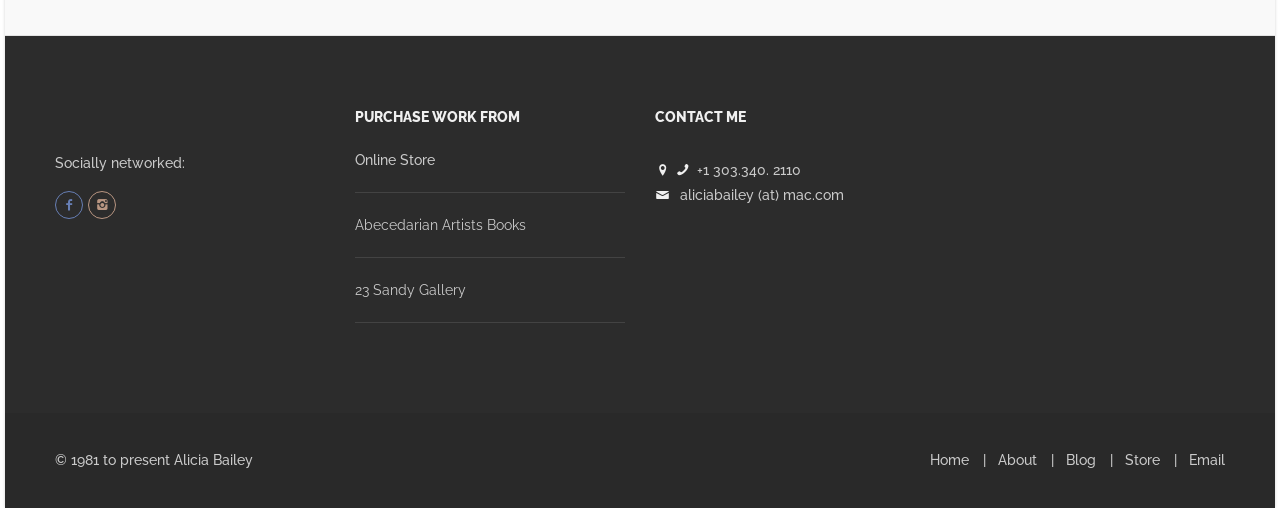Determine the bounding box coordinates of the clickable area required to perform the following instruction: "Go to Home page". The coordinates should be represented as four float numbers between 0 and 1: [left, top, right, bottom].

[0.727, 0.89, 0.757, 0.921]